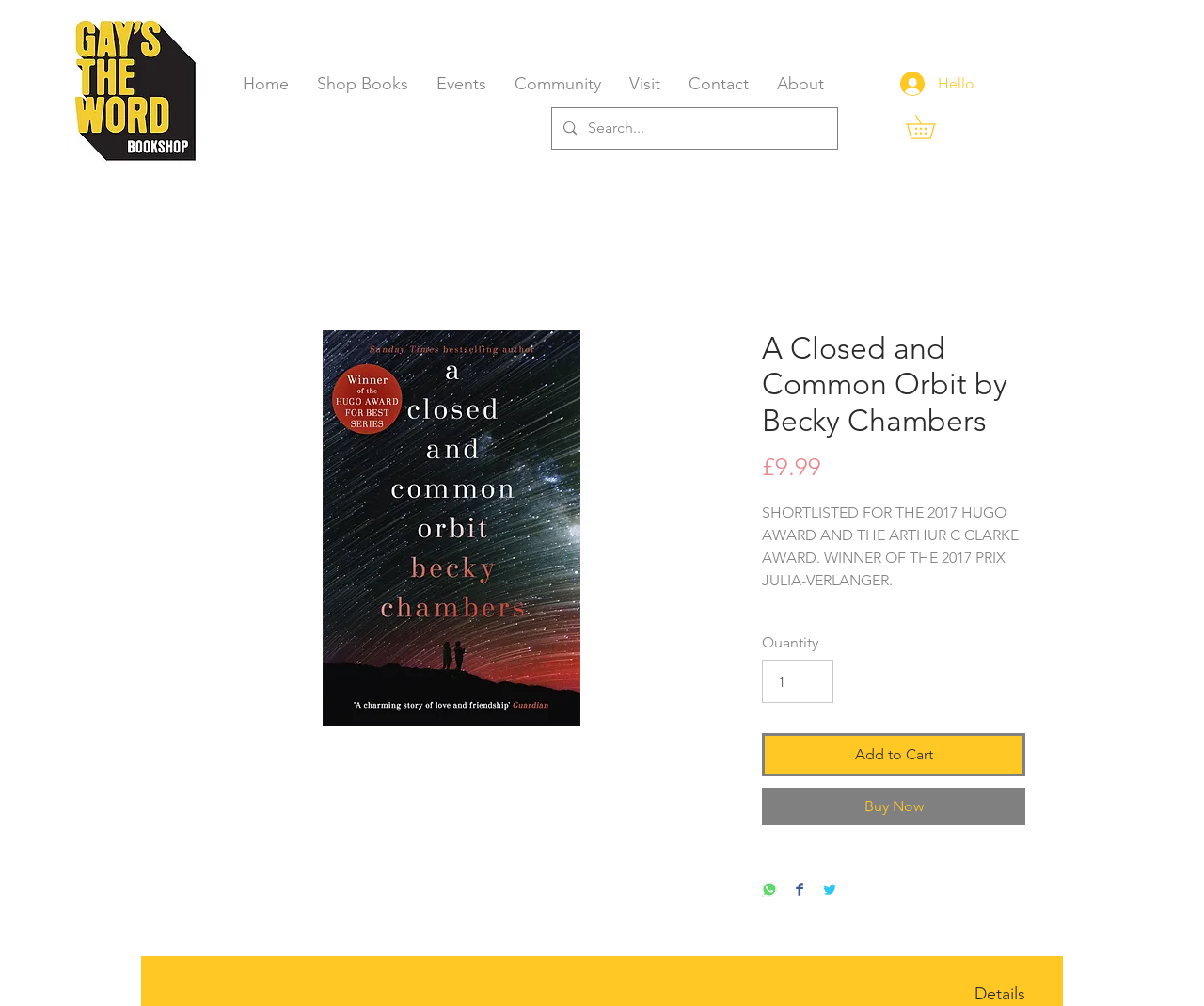What is the current navigation menu item?
Using the image as a reference, give a one-word or short phrase answer.

Home